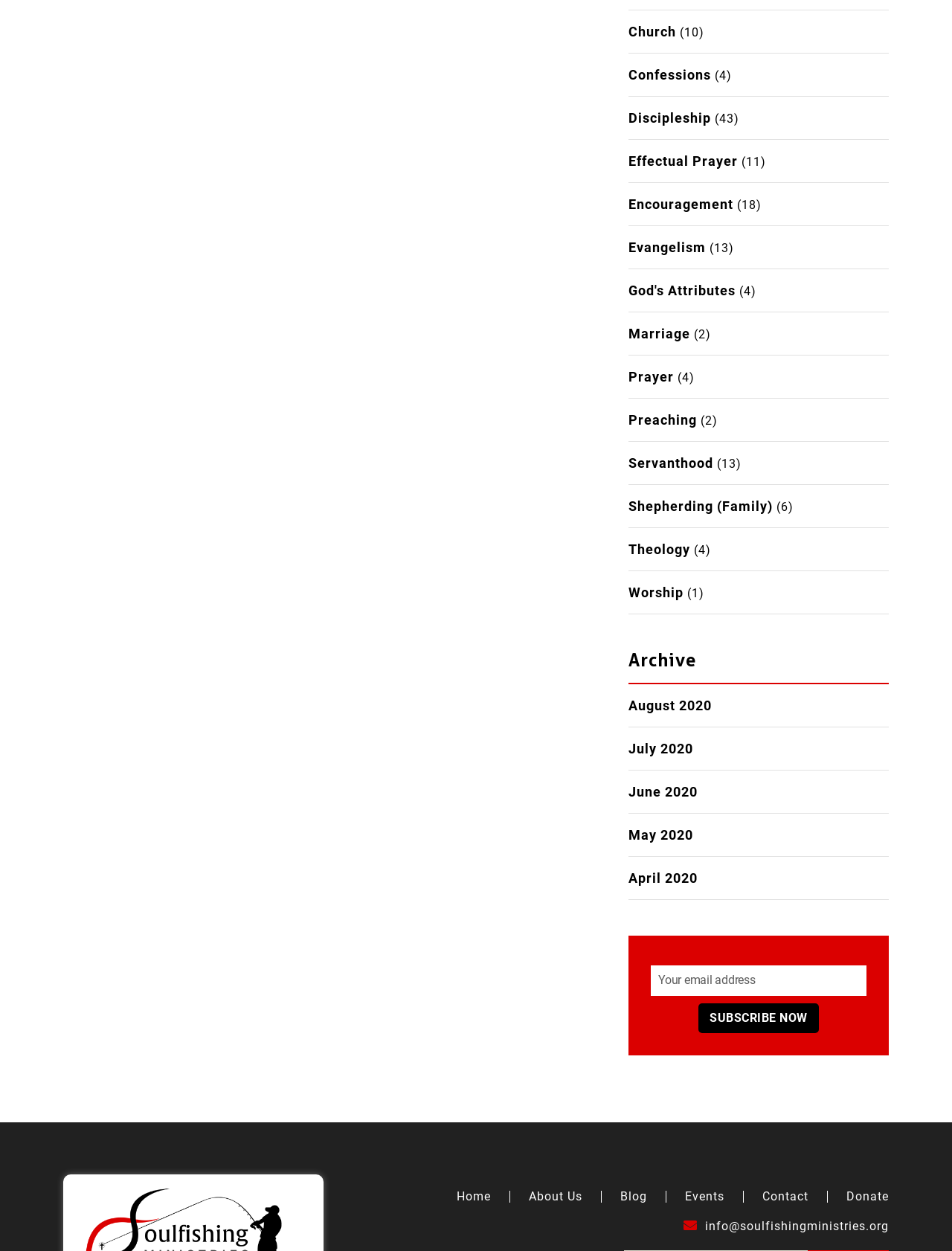Predict the bounding box coordinates of the UI element that matches this description: "name="EMAIL" placeholder="Your email address"". The coordinates should be in the format [left, top, right, bottom] with each value between 0 and 1.

[0.684, 0.772, 0.91, 0.796]